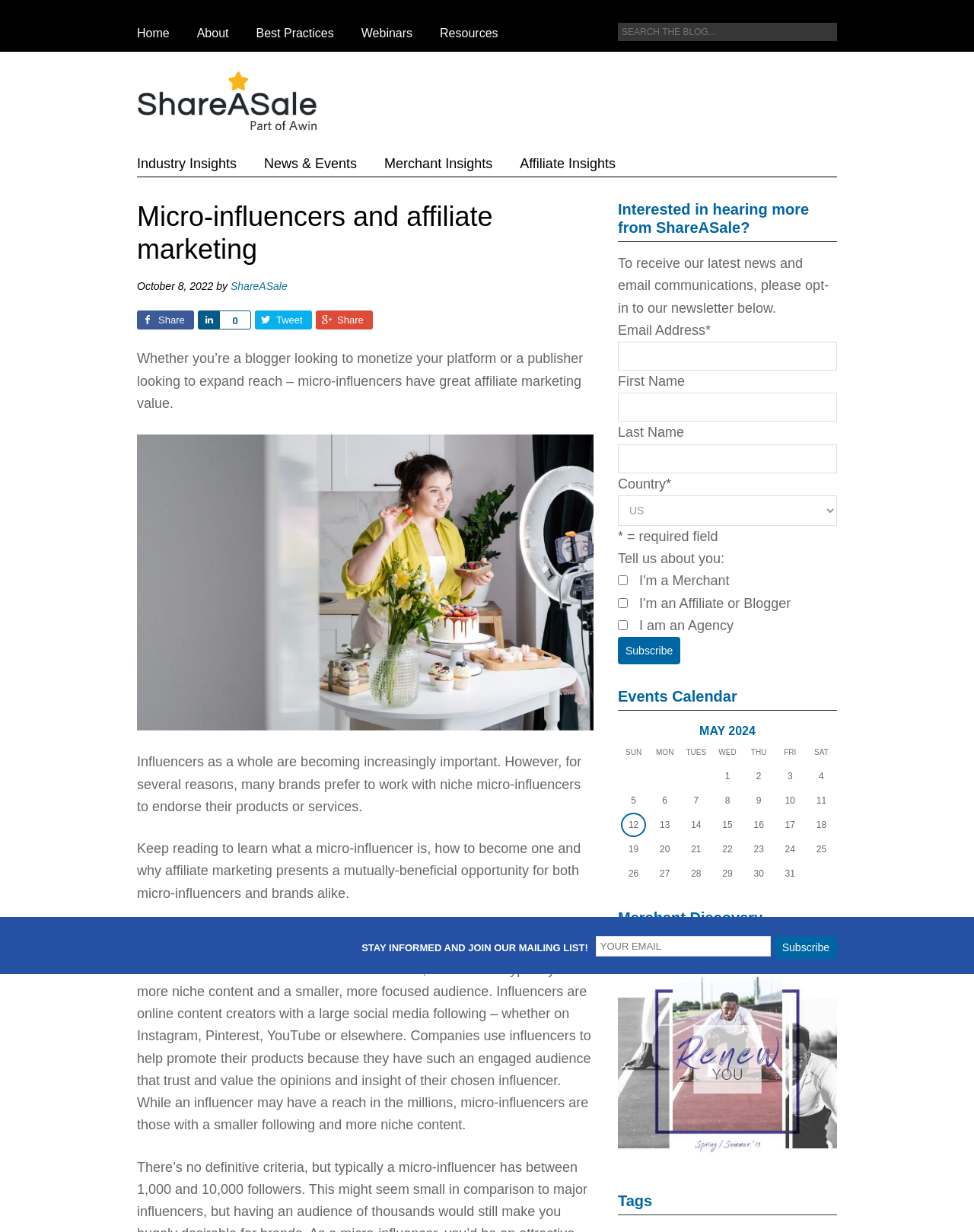Determine the bounding box coordinates for the clickable element to execute this instruction: "Share on Facebook". Provide the coordinates as four float numbers between 0 and 1, i.e., [left, top, right, bottom].

[0.141, 0.252, 0.199, 0.268]